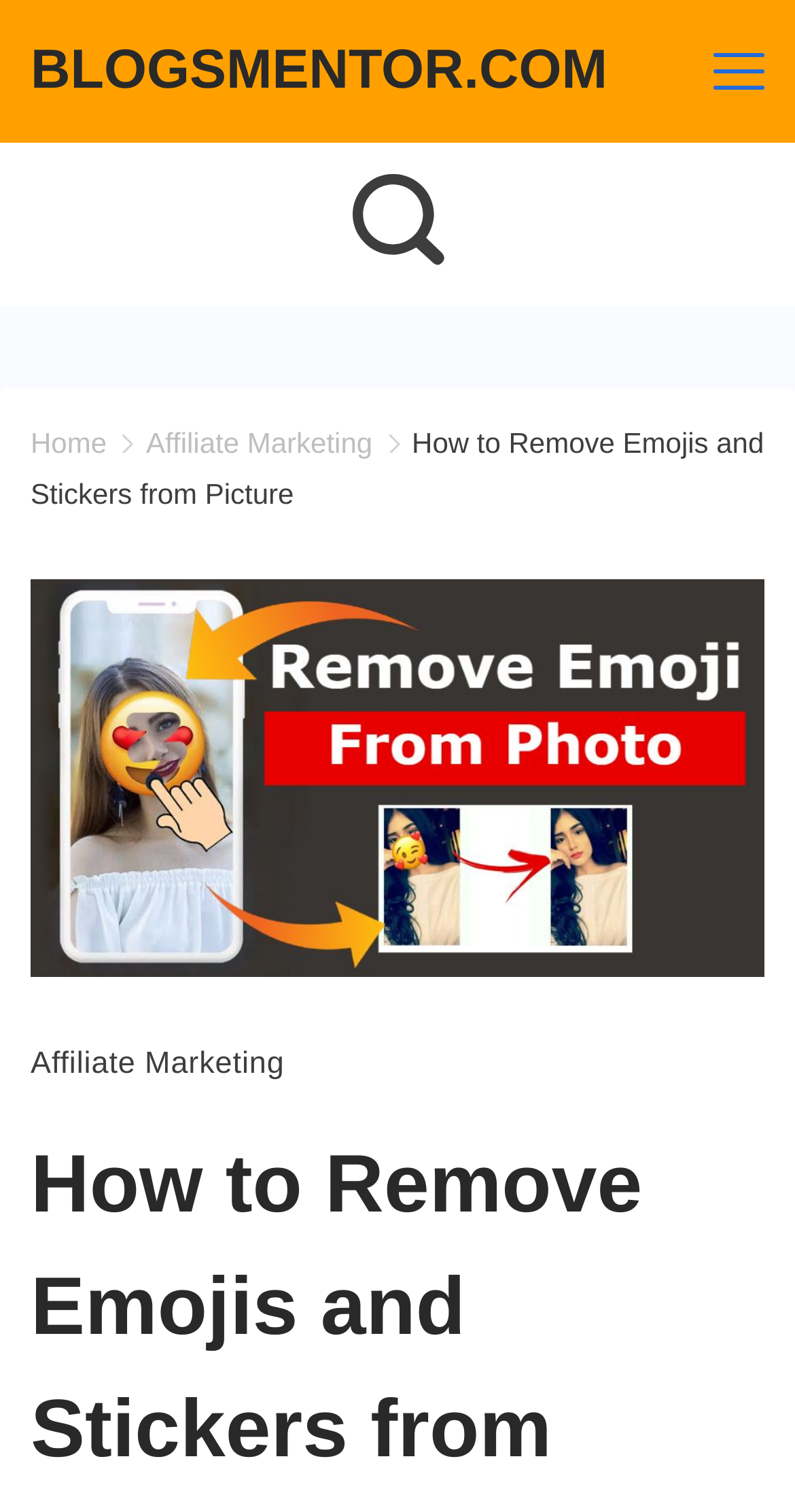Provide your answer in a single word or phrase: 
What is the icon next to the 'Search' button?

Search icon